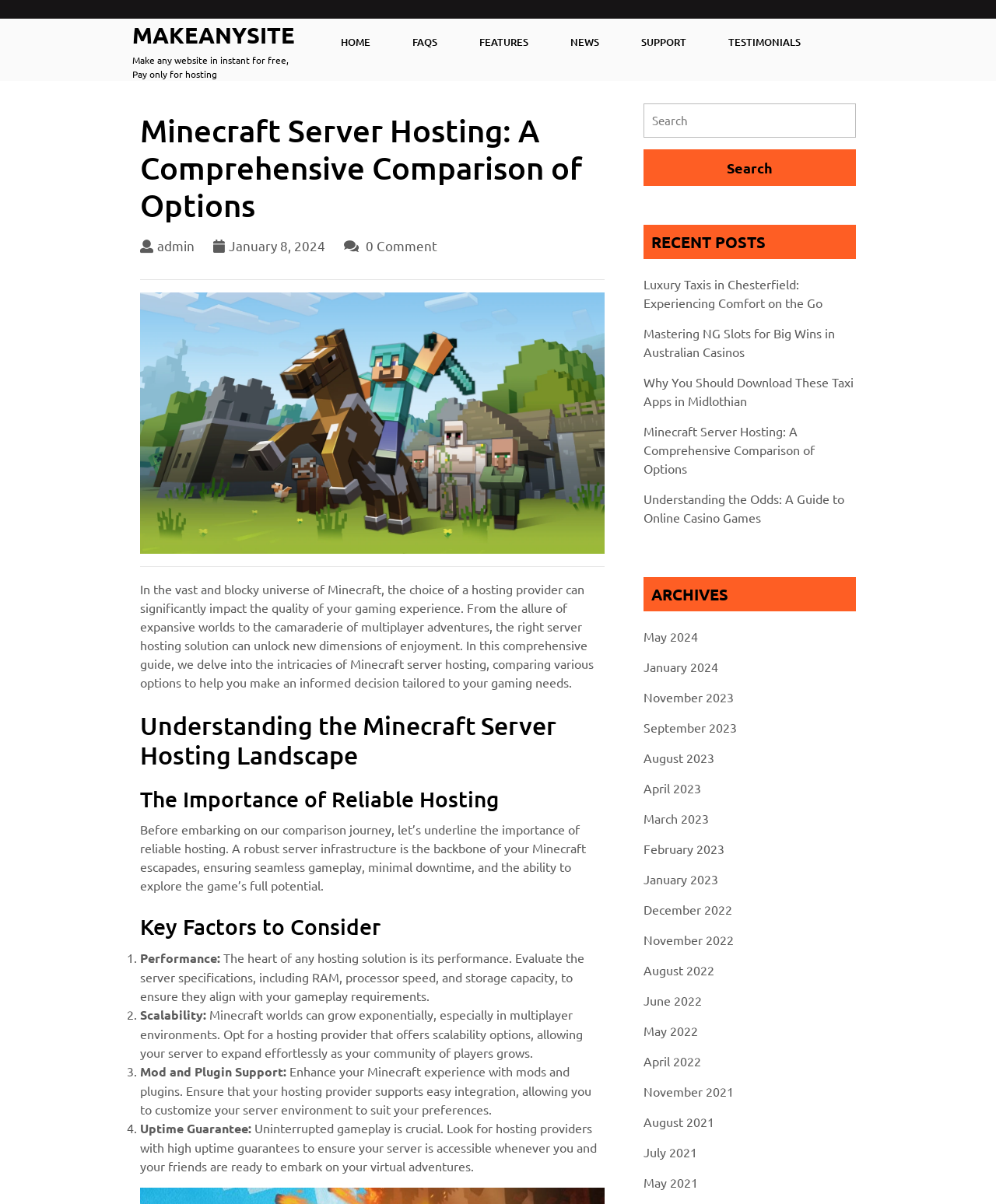Please pinpoint the bounding box coordinates for the region I should click to adhere to this instruction: "Check the 'RECENT POSTS' section".

[0.646, 0.187, 0.859, 0.215]